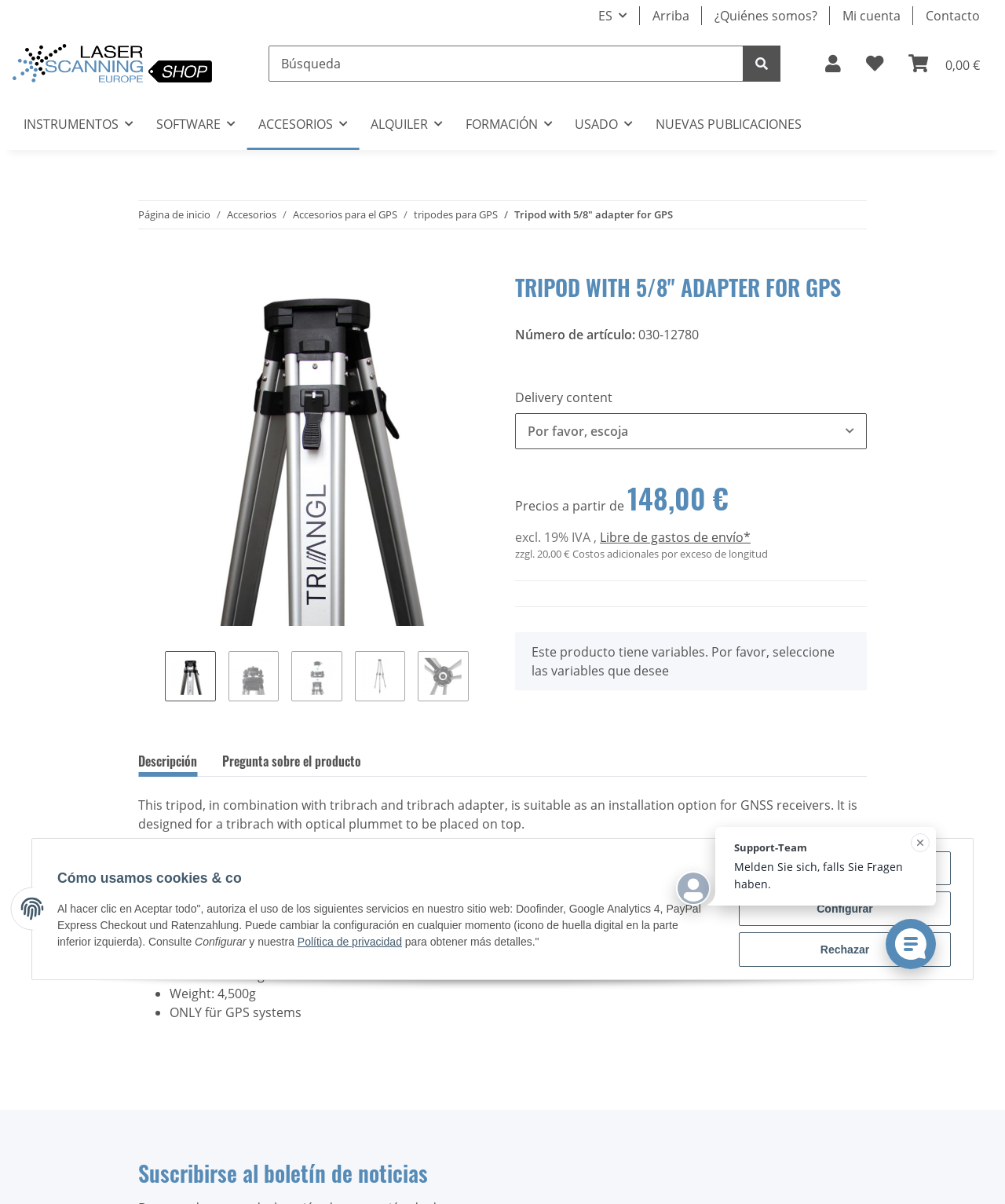Please find the bounding box coordinates of the clickable region needed to complete the following instruction: "Add to cart". The bounding box coordinates must consist of four float numbers between 0 and 1, i.e., [left, top, right, bottom].

[0.138, 0.213, 0.162, 0.228]